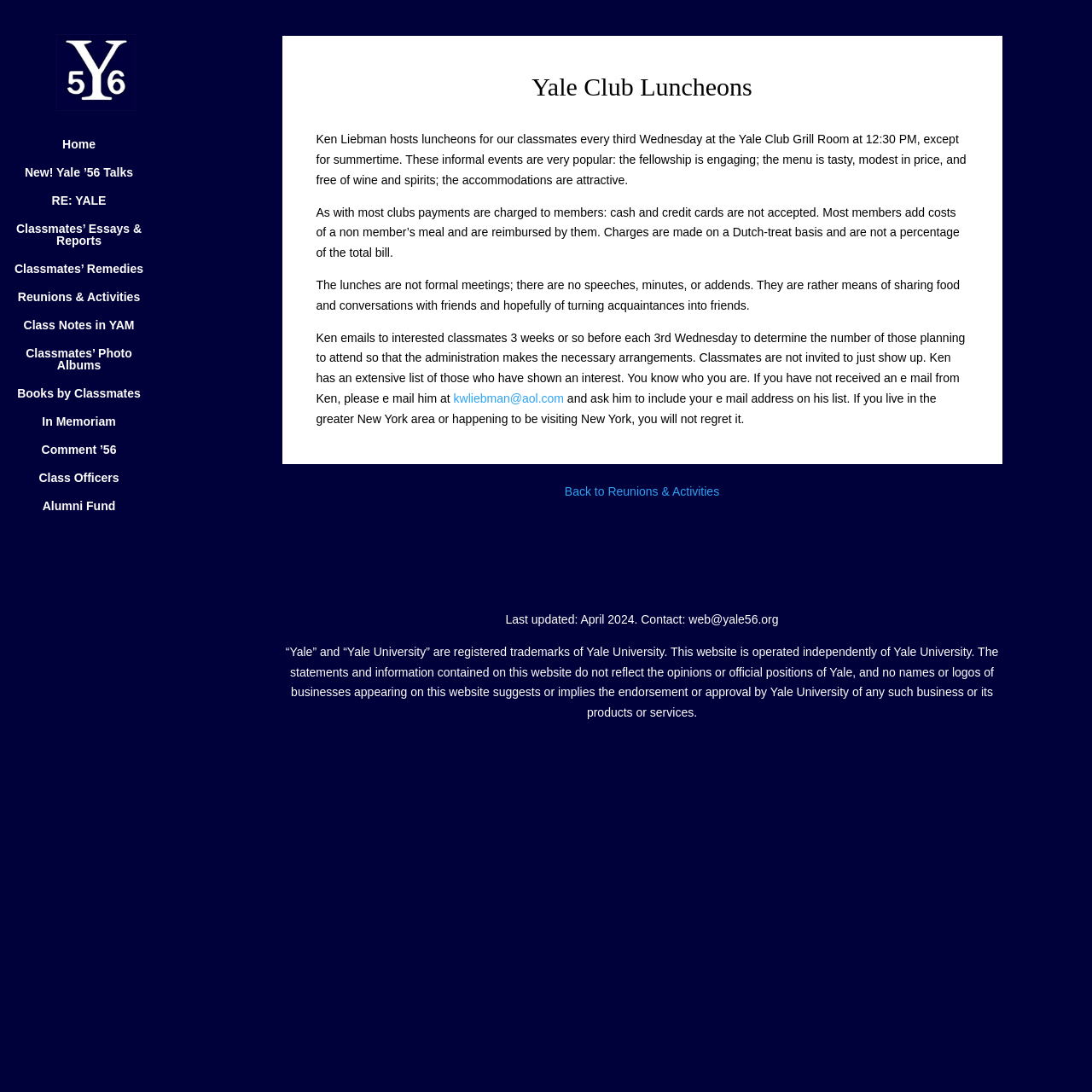Specify the bounding box coordinates of the region I need to click to perform the following instruction: "View Steve Parker's Tubascape art installation". The coordinates must be four float numbers in the range of 0 to 1, i.e., [left, top, right, bottom].

None